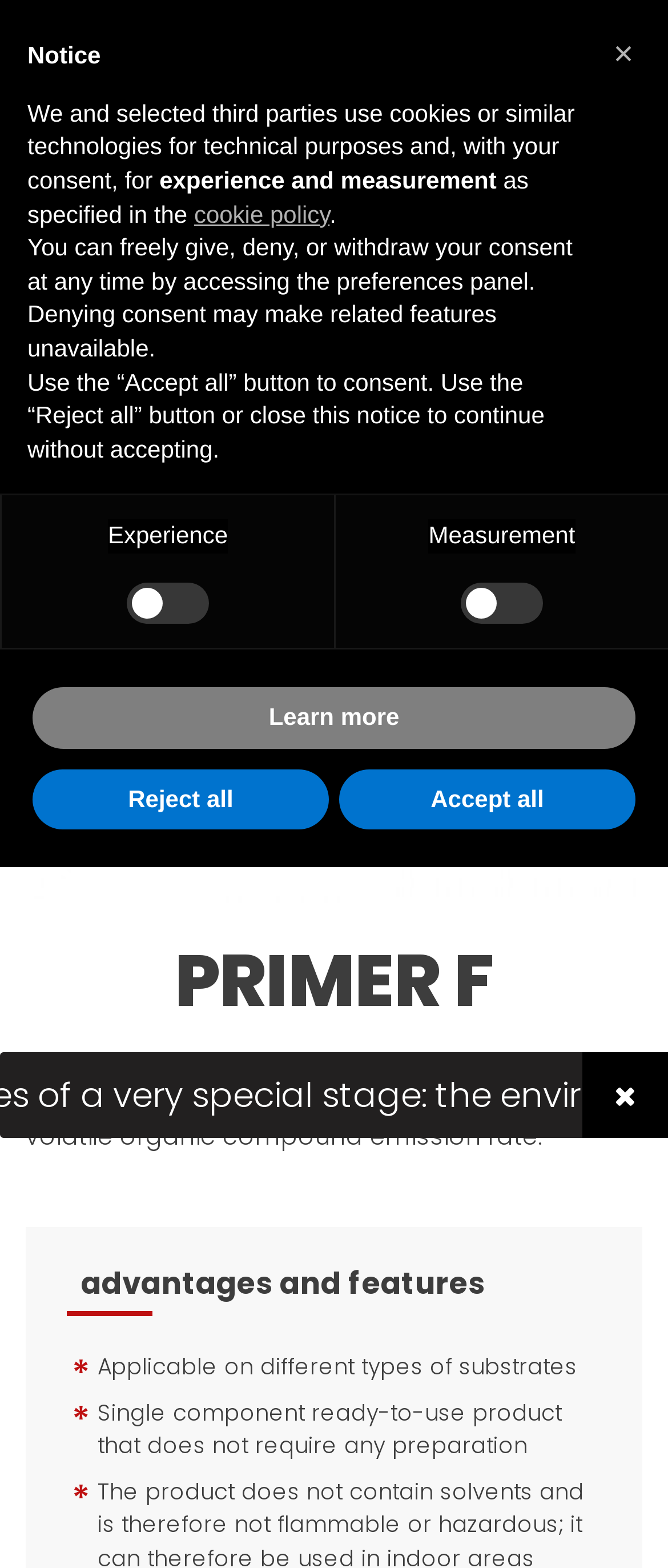What is the emission rate of the product?
Look at the image and provide a detailed response to the question.

The emission rate of the product can be found in the description provided on the webpage, which states that it is a product with 'low volatile organic compound emission rate'.